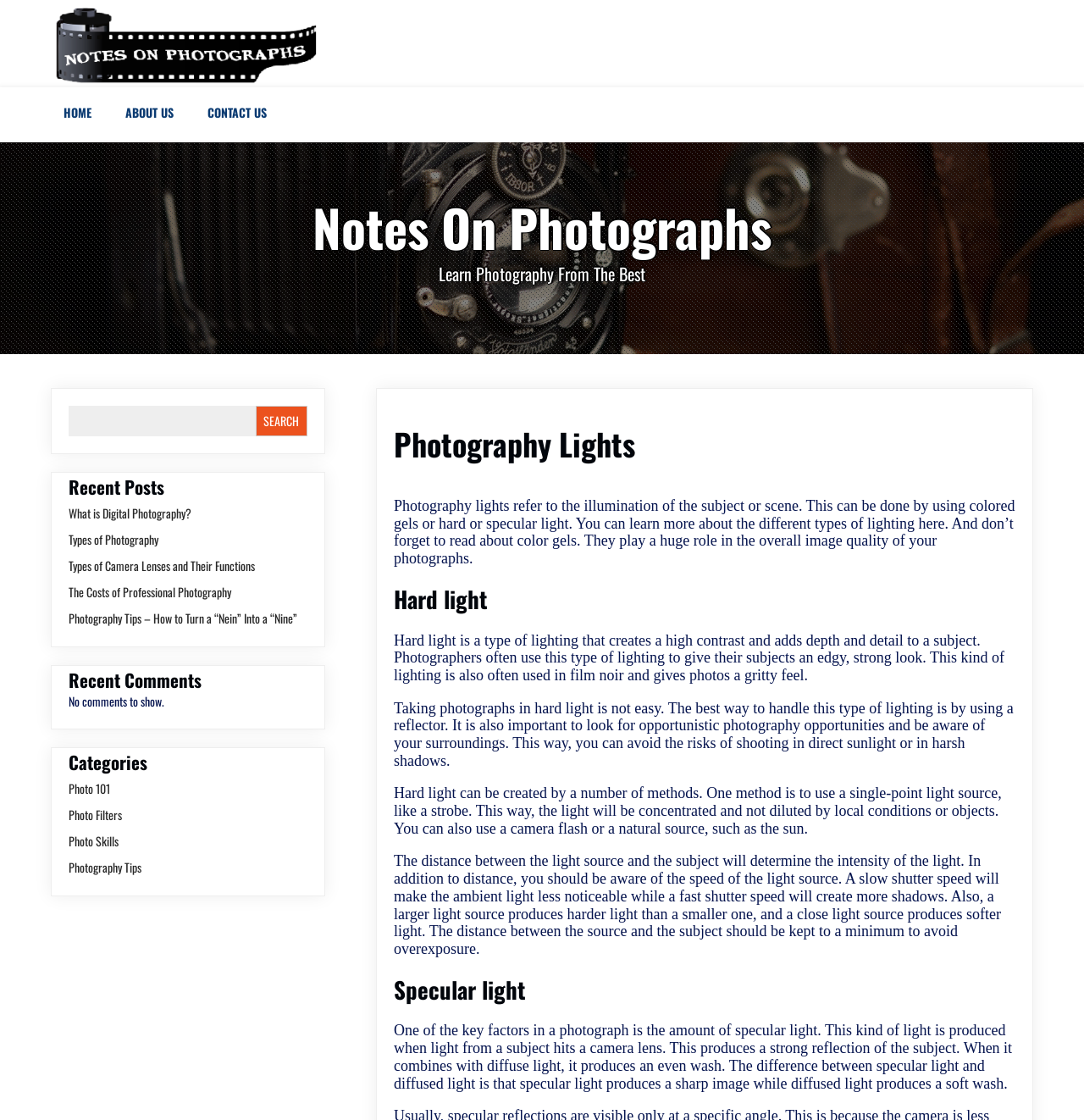Summarize the webpage with intricate details.

The webpage is about photography lights, specifically discussing the illumination of subjects or scenes. At the top left, there is a logo with the text "Notes On Photographs" and an image with the same name. Below the logo, there are three links: "HOME", "ABOUT US", and "CONTACT US". 

On the left side, there is a search bar with a search button labeled "SEARCH". Below the search bar, there are headings for "Recent Posts", "Recent Comments", and "Categories". Under "Recent Posts", there are five links to different articles about photography. Under "Recent Comments", it is mentioned that there are no comments to show. Under "Categories", there are four links to different categories related to photography.

On the right side, there is a main content area with a heading "Photography Lights" at the top. Below the heading, there is a paragraph explaining what photography lights are and how they can be achieved using colored gels or hard or specular light. 

The main content area is divided into three sections: "Hard light", "Specular light", and an unlabelled section. The "Hard light" section has three paragraphs explaining what hard light is, how to handle it, and how to create it. The "Specular light" section has one paragraph explaining what specular light is and how it differs from diffused light. The unlabelled section has a link to learn more about the different types of lighting and color gels.